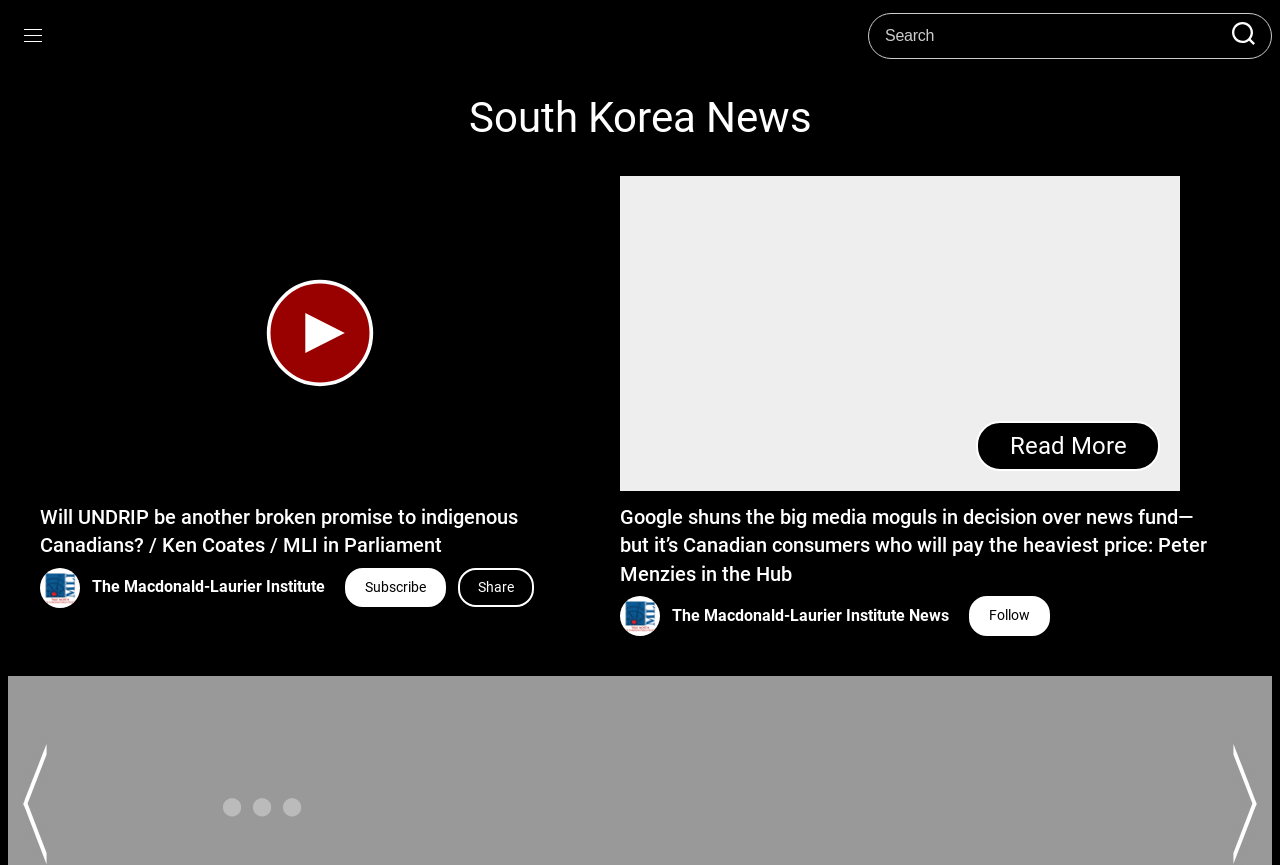Identify the bounding box of the UI component described as: "The Macdonald-Laurier Institute".

[0.031, 0.656, 0.254, 0.702]